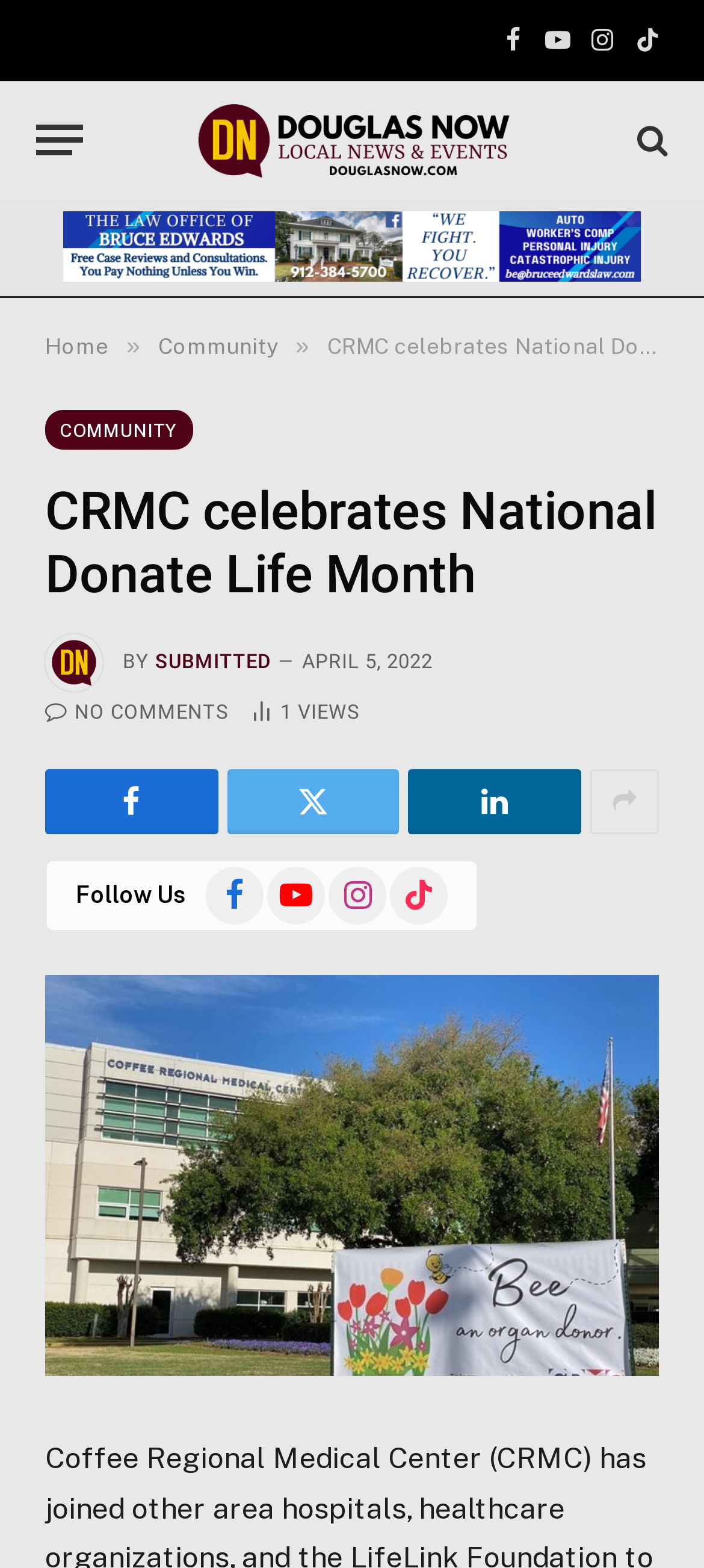Explain the features and main sections of the webpage comprehensively.

The webpage is about CRMC celebrating National Donate Life Month, as indicated by the title. At the top, there are social media links to Facebook, YouTube, Instagram, and TikTok, aligned horizontally. Next to these links, there is a "Menu" button. On the left side, there is a "Douglas Now" link with an accompanying image. 

Below the social media links, there is a navigation menu with links to "Home" and "Community", separated by a "»" symbol. The main content of the page is a news article with the title "CRMC celebrates National Donate Life Month". The article has a "Submitted" image and a "BY" label, followed by the author's name. The article also displays the date "APRIL 5, 2022" and has a "NO COMMENTS" label. 

On the right side of the article, there are social media sharing links and a "1 Article Views" label. Below the article, there is a "Follow Us" label, accompanied by social media links to Facebook, YouTube, Instagram, and TikTok. The page also features a large image, labeled as "Submitted photo", which takes up most of the bottom section of the page.